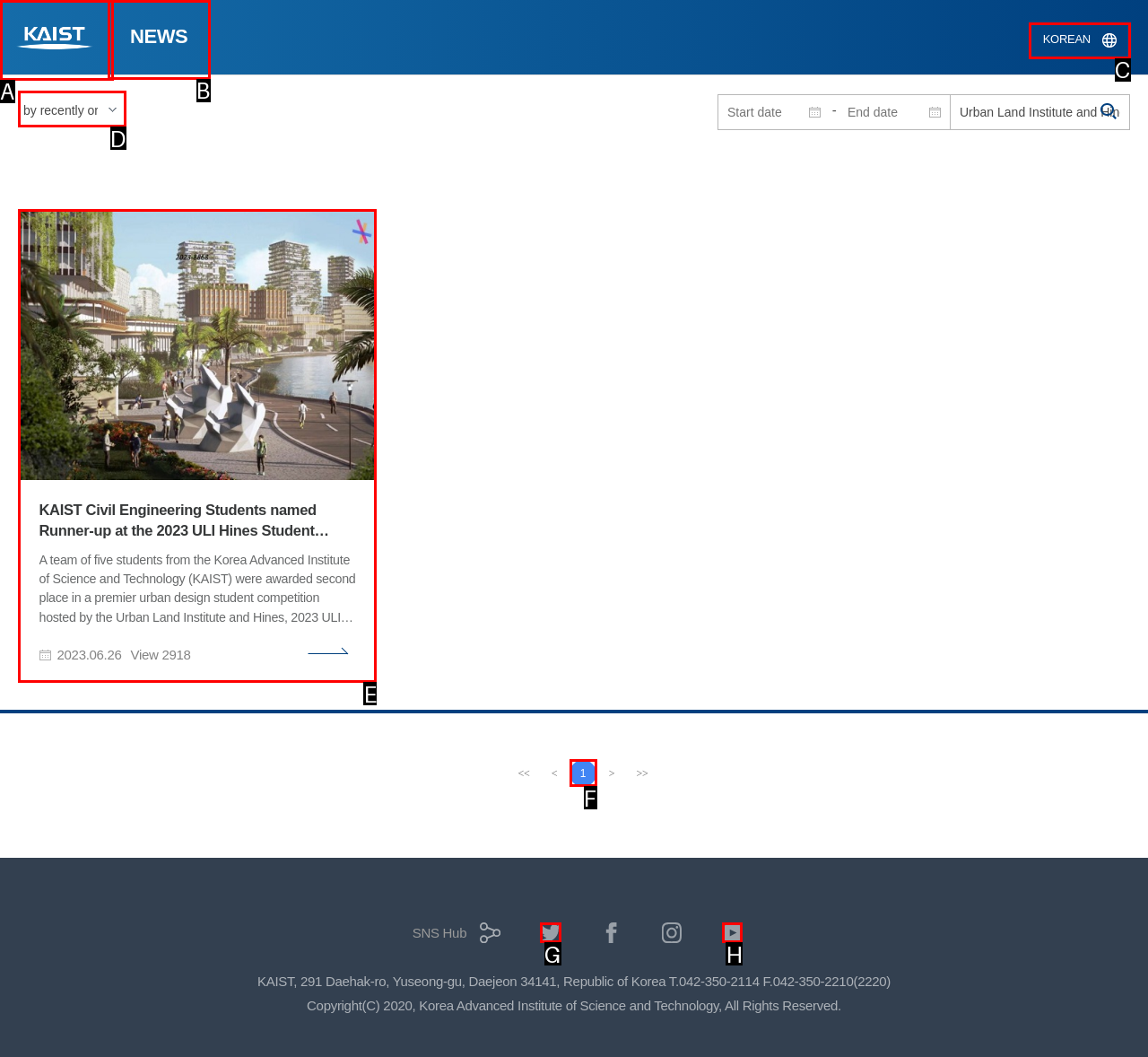Find the option that best fits the description: 유튜브. Answer with the letter of the option.

H